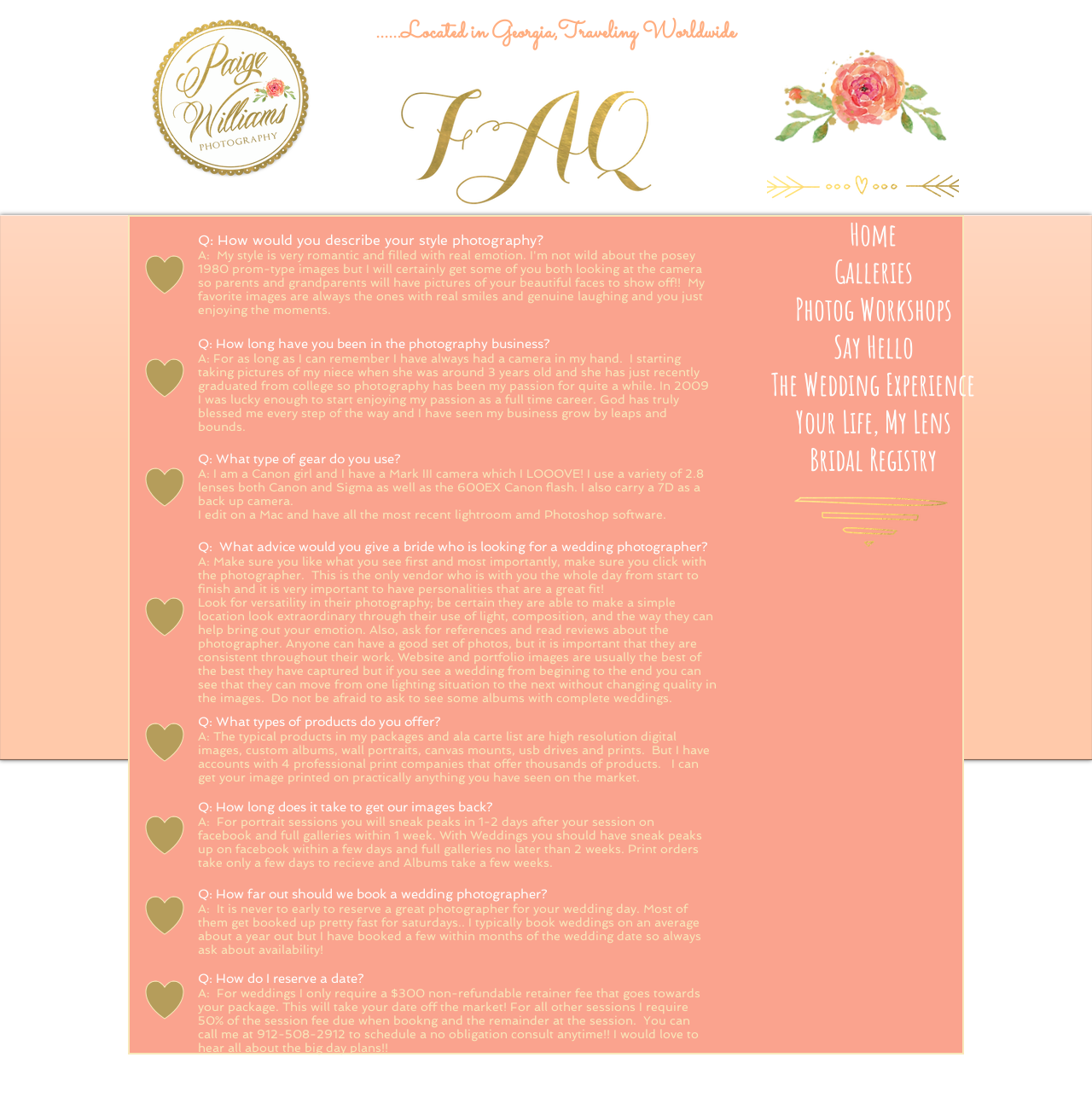Reply to the question with a single word or phrase:
How long does it take to get portrait session images back?

1 week